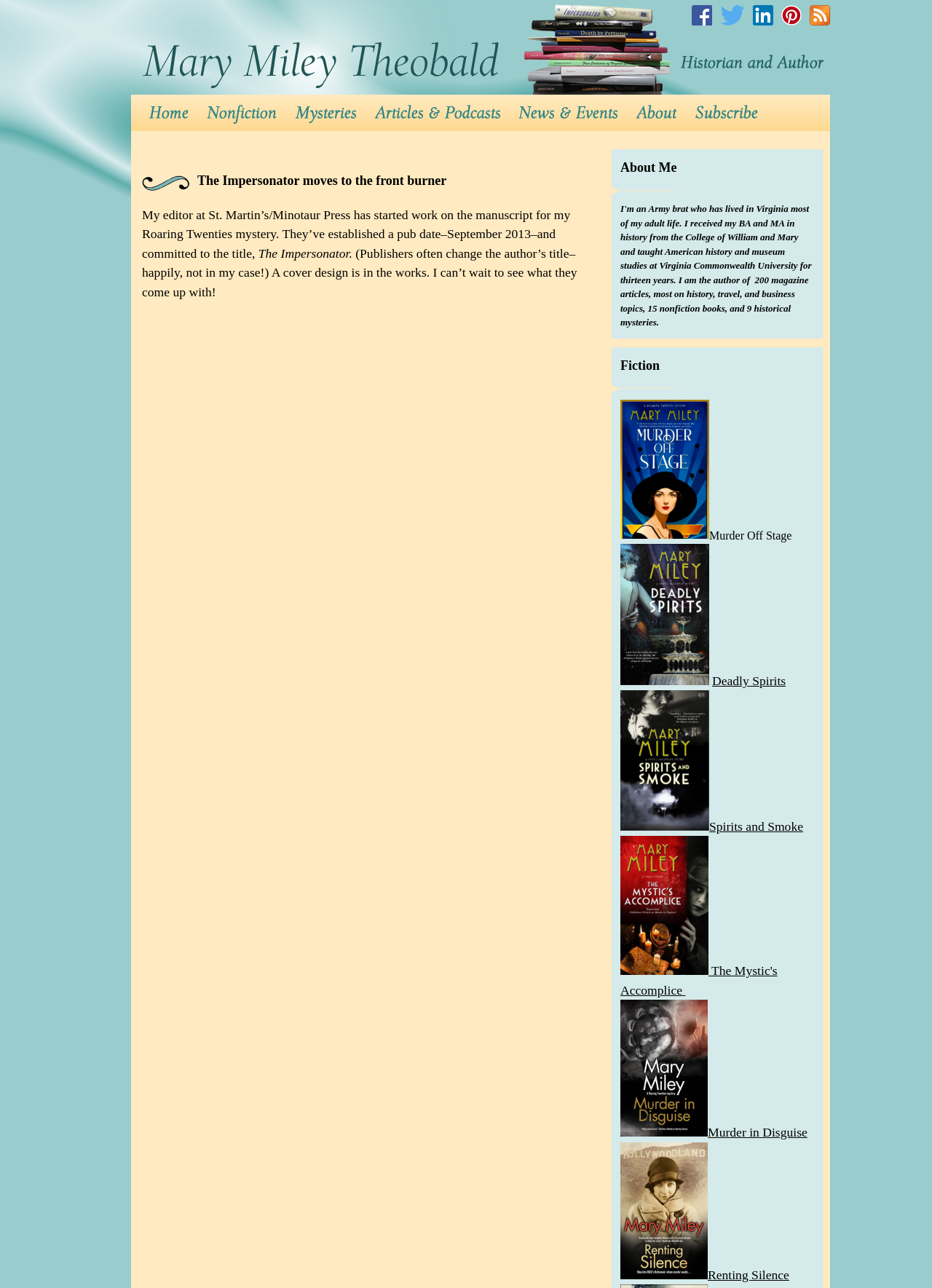Utilize the details in the image to thoroughly answer the following question: How many social media links are there?

I counted the number of social media links by looking at the links 'like me on Facebook', 'follow me on twitter', 'linkedin', 'pinterest', and 'rss', and found that there are 5 social media links in total.